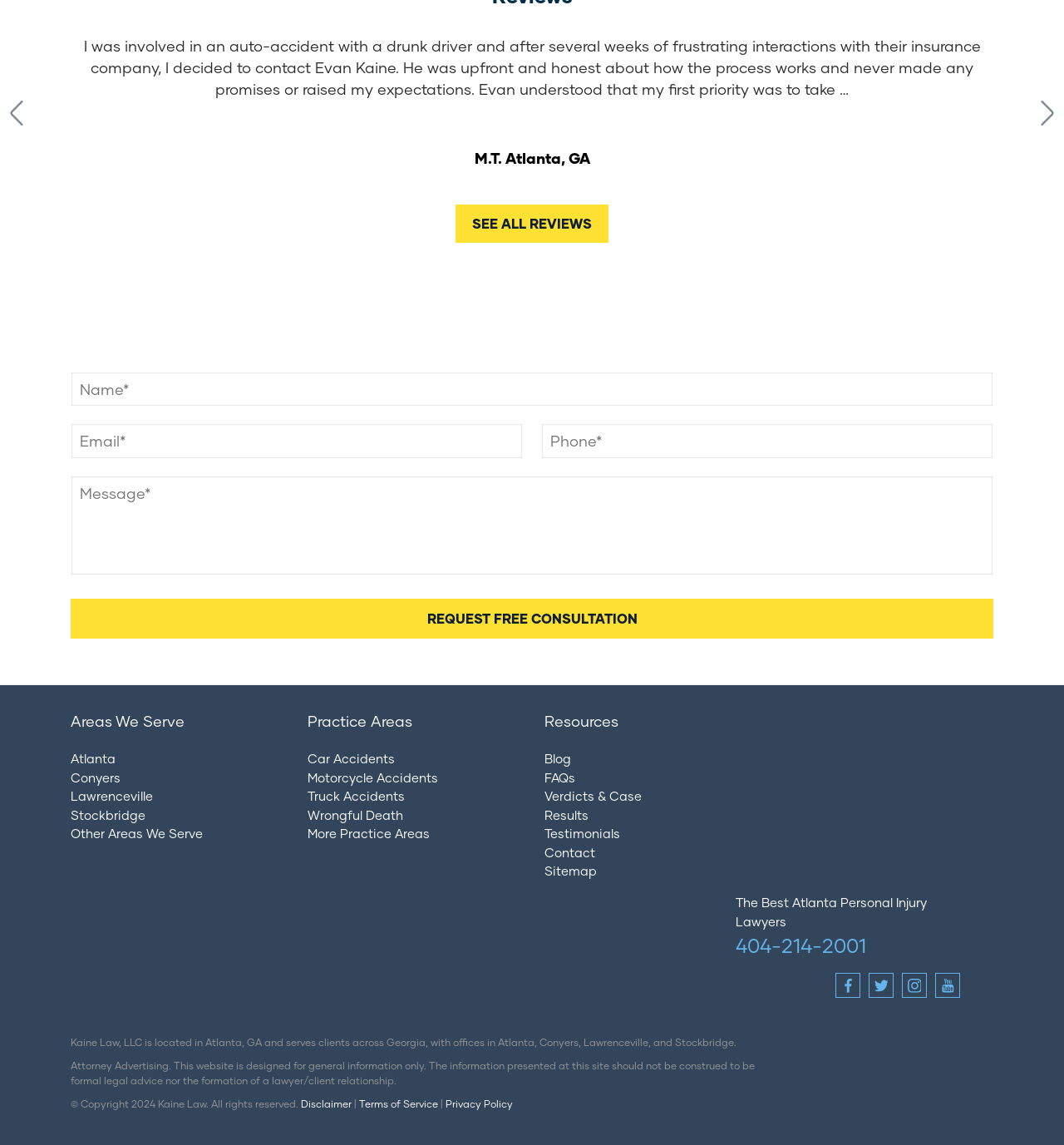Kindly determine the bounding box coordinates for the area that needs to be clicked to execute this instruction: "Request a free consultation".

[0.066, 0.523, 0.934, 0.558]